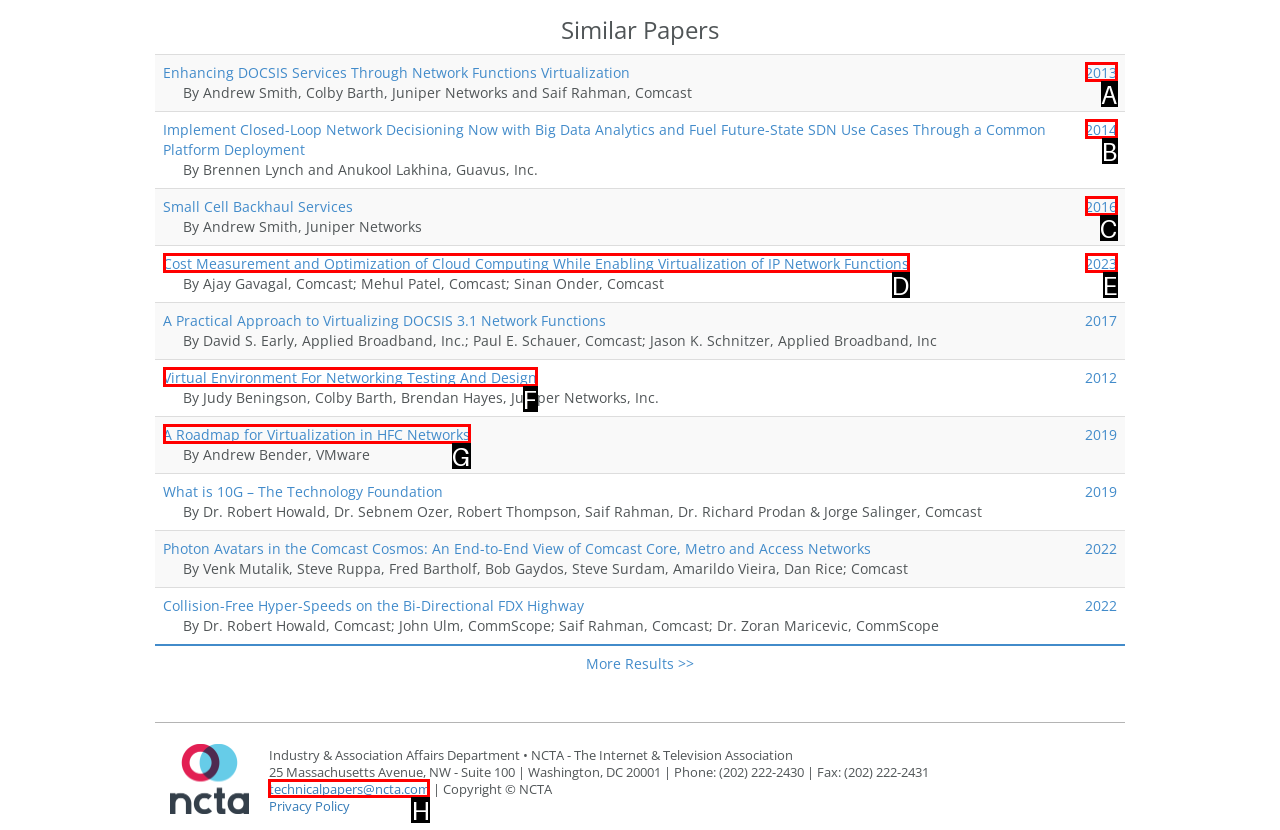Select the option that corresponds to the description: Queen Elizabeth
Respond with the letter of the matching choice from the options provided.

None